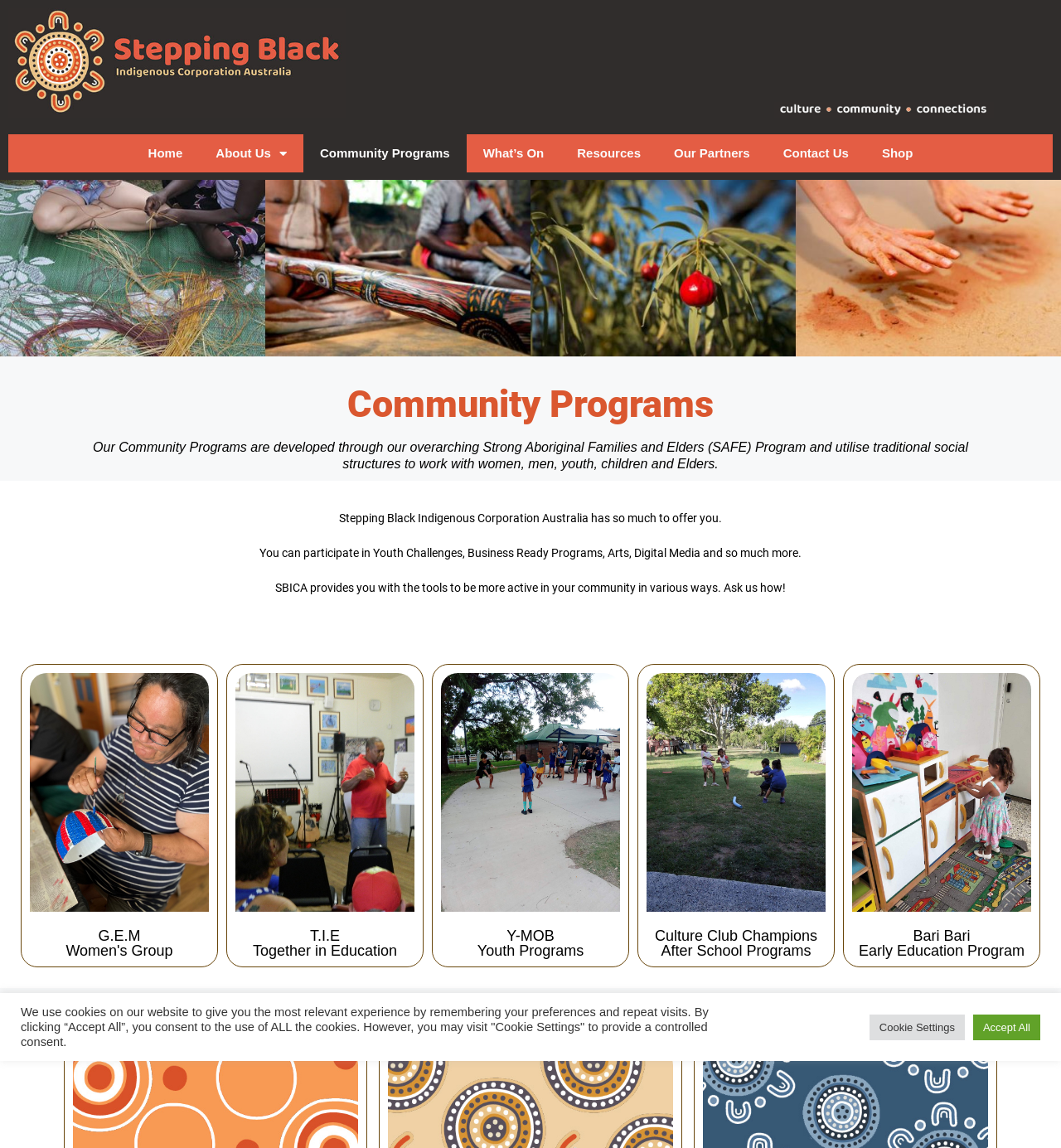What is the purpose of the organization?
From the screenshot, provide a brief answer in one word or phrase.

To support Aboriginal families and communities